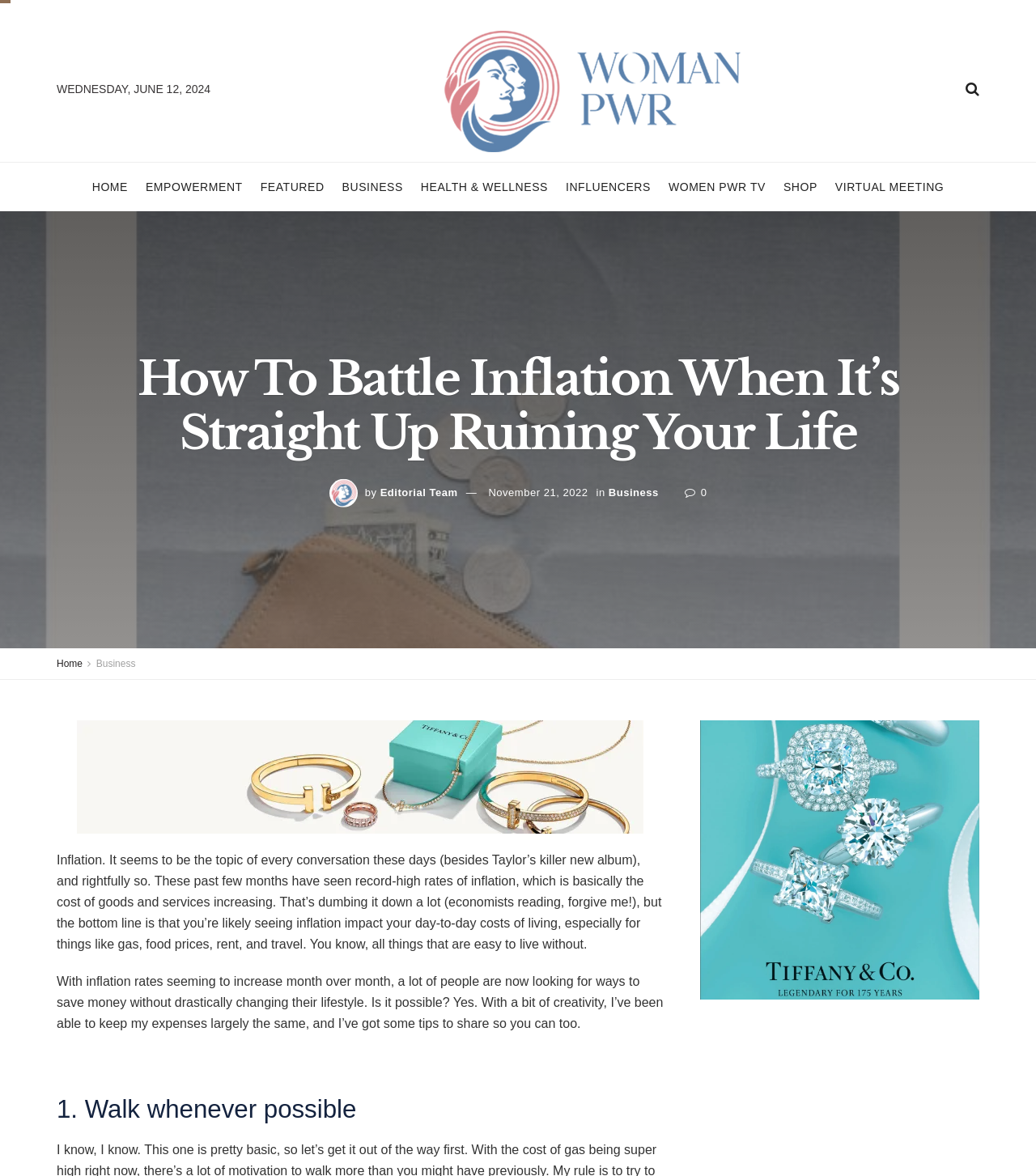Show me the bounding box coordinates of the clickable region to achieve the task as per the instruction: "Check the 'VIRTUAL MEETING' link".

[0.806, 0.138, 0.911, 0.18]